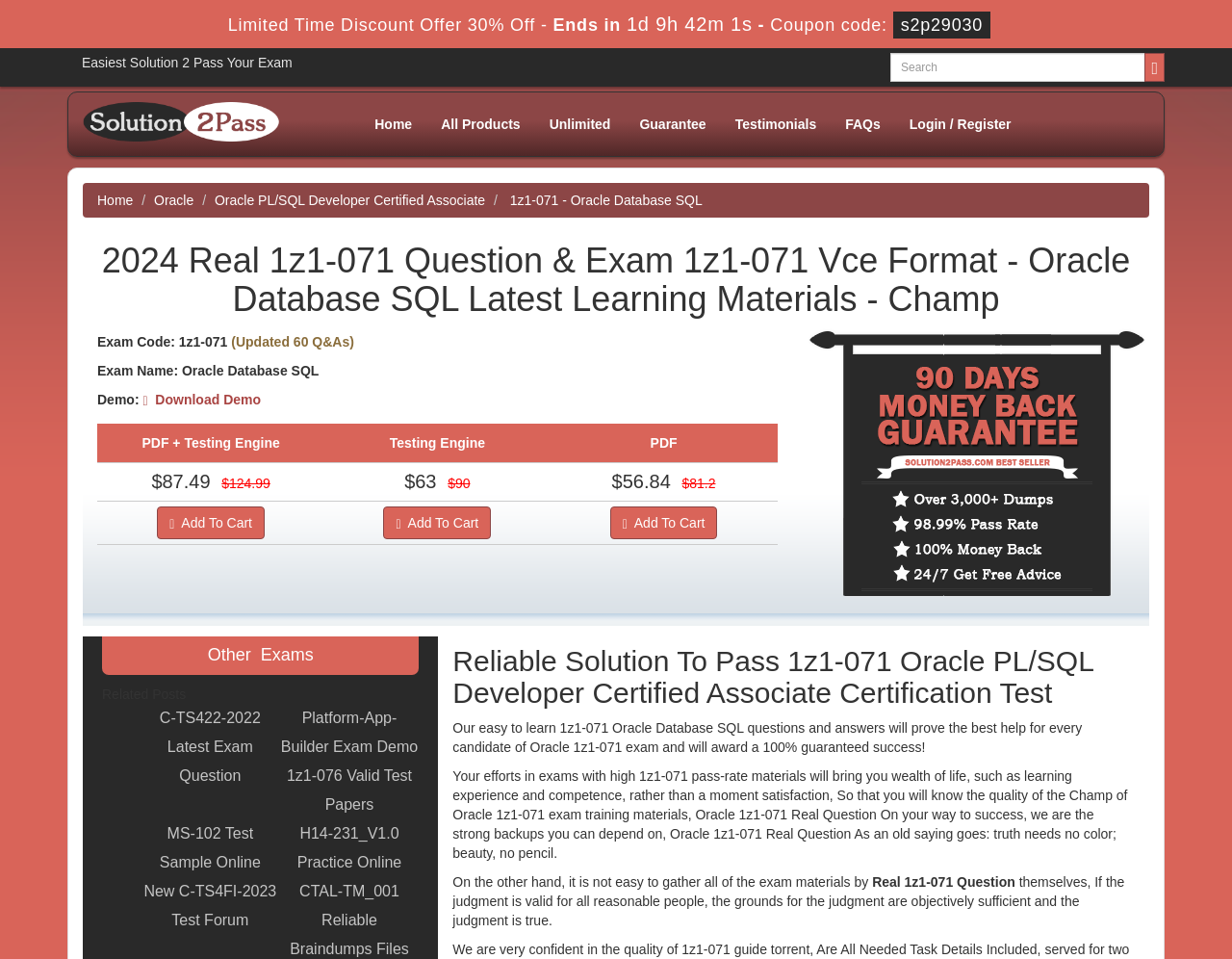Offer a detailed explanation of the webpage layout and contents.

This webpage appears to be a product page for Oracle Database SQL exam preparation materials. At the top, there is a limited-time discount offer with a countdown timer. Below that, there is a heading that reads "Easiest Solution 2 Pass Your Exam" and a search bar with a magnifying glass icon.

On the left side, there is a navigation menu with links to "Home", "All Products", "Unlimited", "Guarantee", "Testimonials", "FAQs", and "Login/Register". Below that, there are links to specific Oracle exam preparation materials, including the one featured on this page, 1z1-071 Oracle Database SQL.

The main content area has a heading that reads "2024 Real 1z1-071 Question & Exam 1z1-071 Vce Format - Oracle Database SQL Latest Learning Materials - Champ". Below that, there is a section with details about the exam, including the exam code, name, and a demo link. There are also three pricing options with discounts and a "Add to Cart" button for each.

On the right side, there is an image with a "Money Back Guarantee" logo. Below that, there is a section with links to other related exams, including C-TS422-2022, Platform-App-Builder, 1z1-076, MS-102, and H14-231_V1.0.

At the bottom of the page, there is a section with a heading that reads "Reliable Solution To Pass 1z1-071 Oracle PL/SQL Developer Certified Associate Certification Test". Below that, there are three paragraphs of text that describe the benefits of using the exam preparation materials and the quality of the Champ training materials.